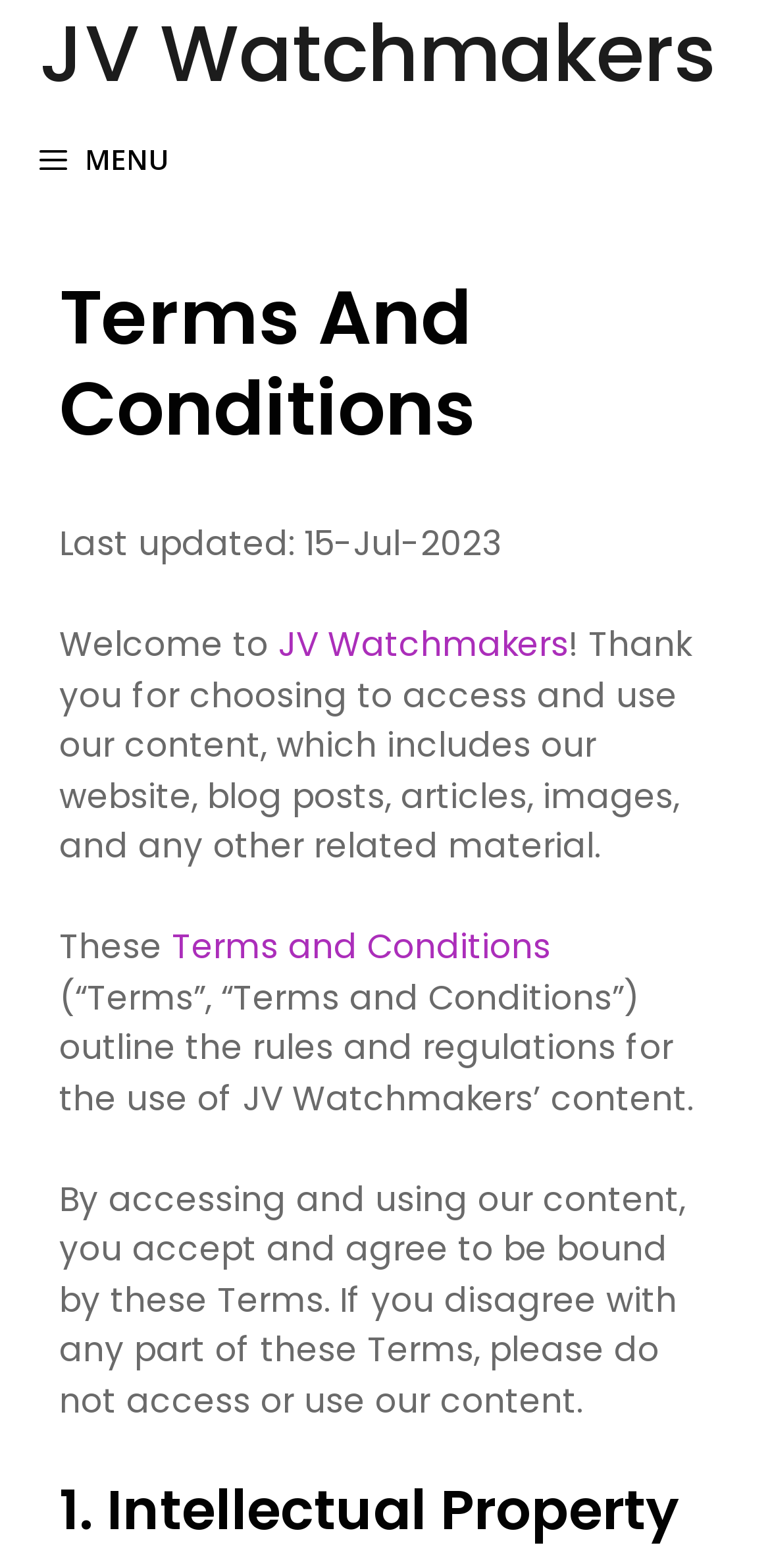Answer the question below in one word or phrase:
What is the purpose of the Terms and Conditions?

Outline rules and regulations